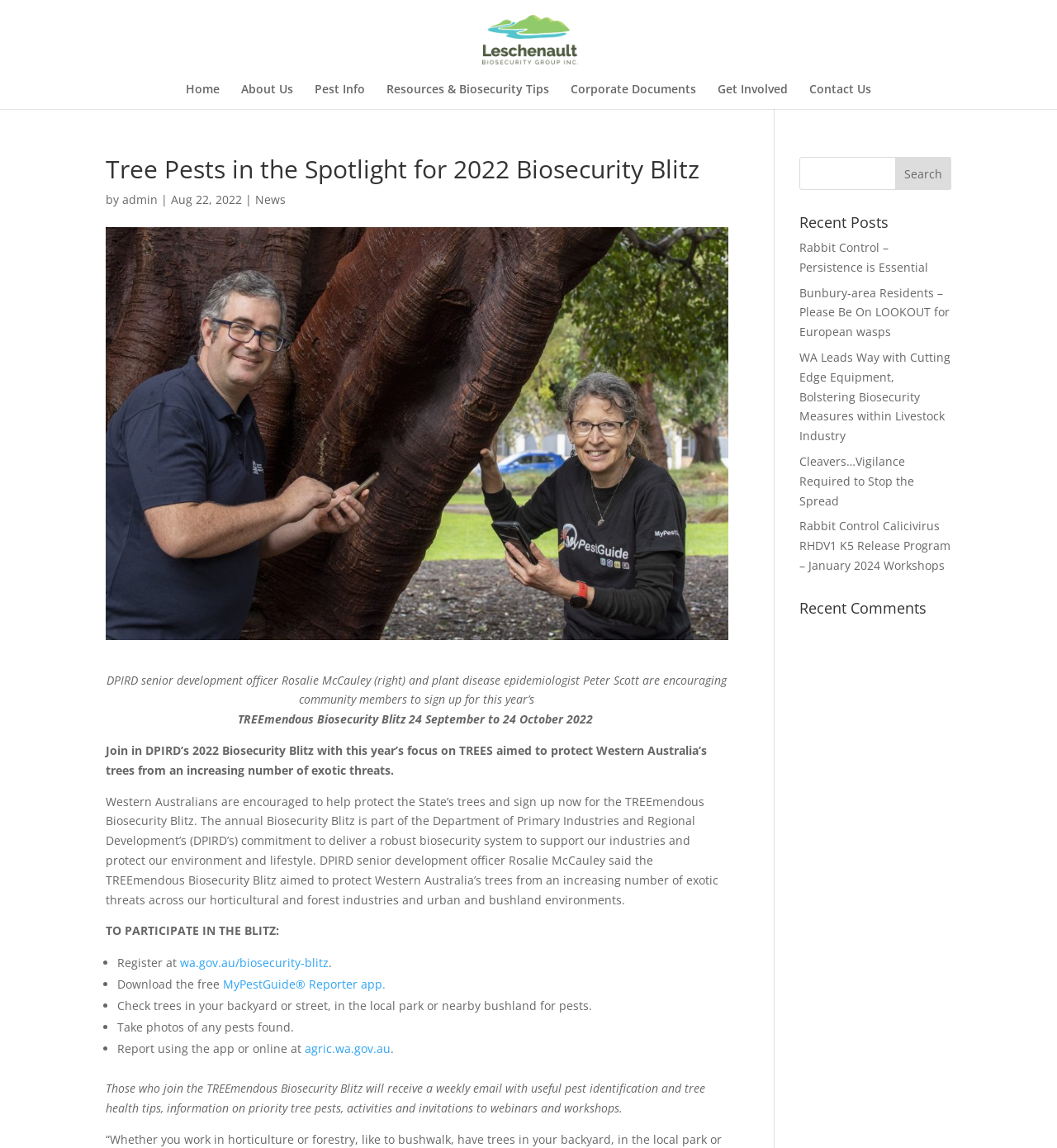Extract the main title from the webpage.

Tree Pests in the Spotlight for 2022 Biosecurity Blitz